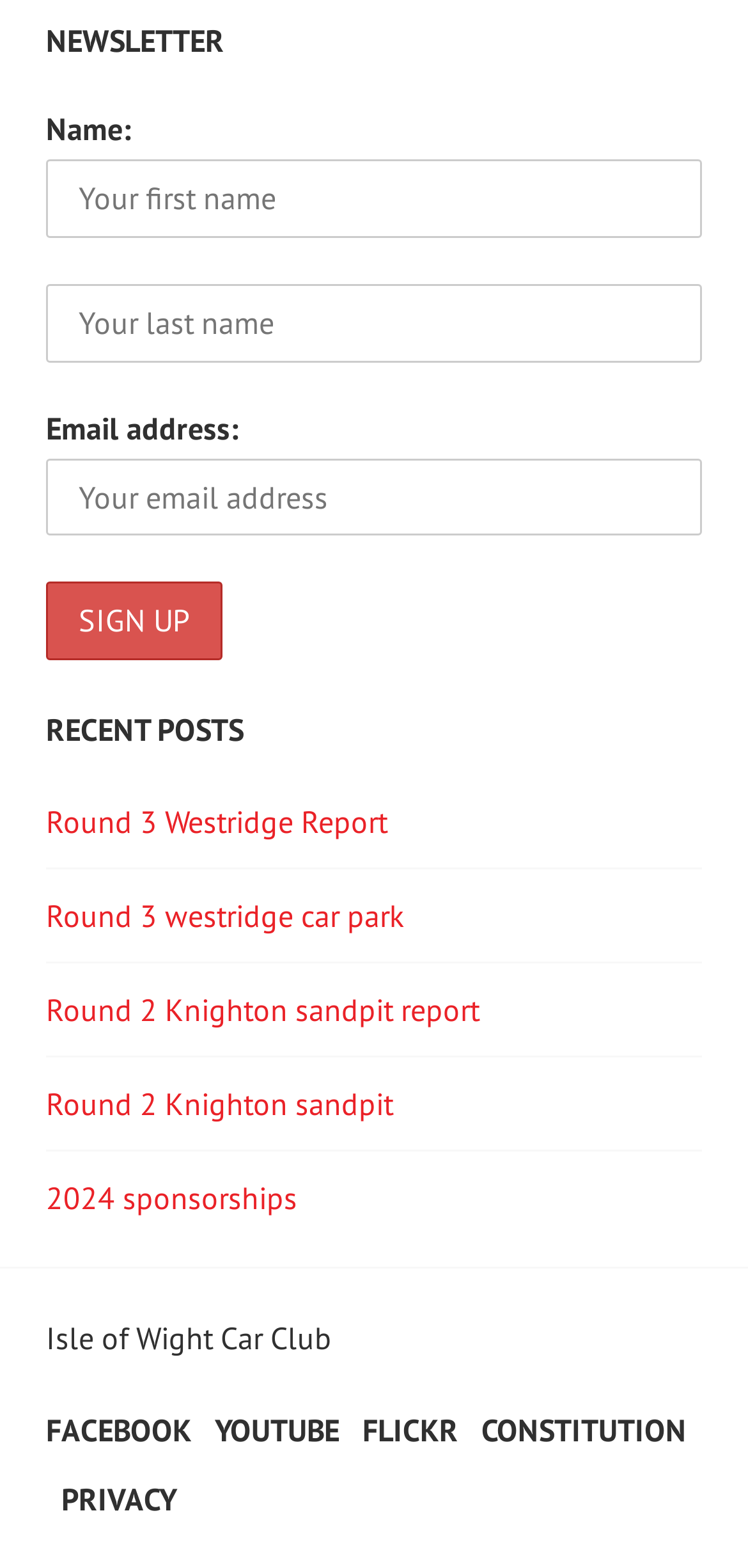Using the provided element description: "Flickr", determine the bounding box coordinates of the corresponding UI element in the screenshot.

[0.485, 0.9, 0.613, 0.927]